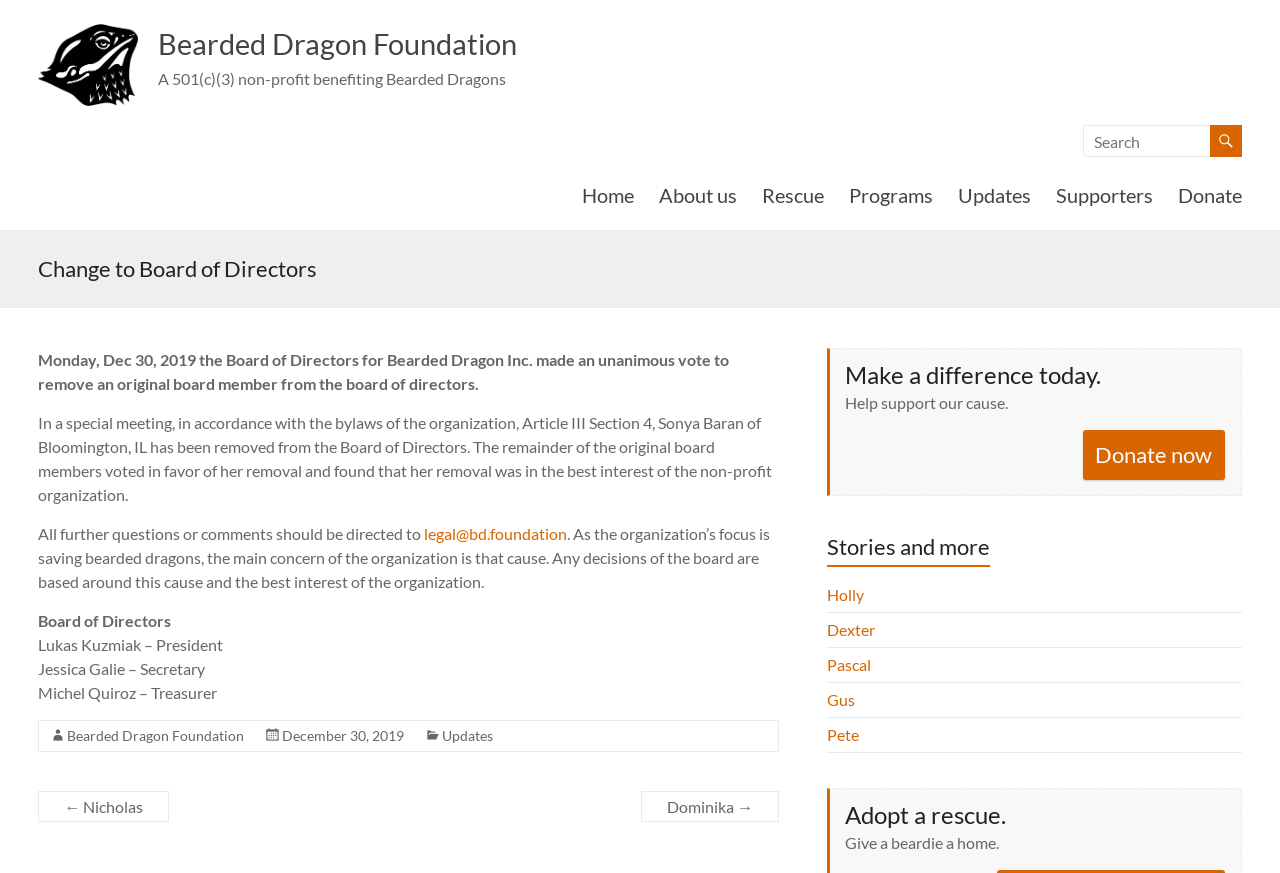What is the purpose of the organization?
Provide a detailed answer to the question using information from the image.

The purpose of the organization can be inferred from the text 'As the organization’s focus is saving bearded dragons, the main concern of the organization is that cause.' which indicates that the organization's primary goal is to save bearded dragons.